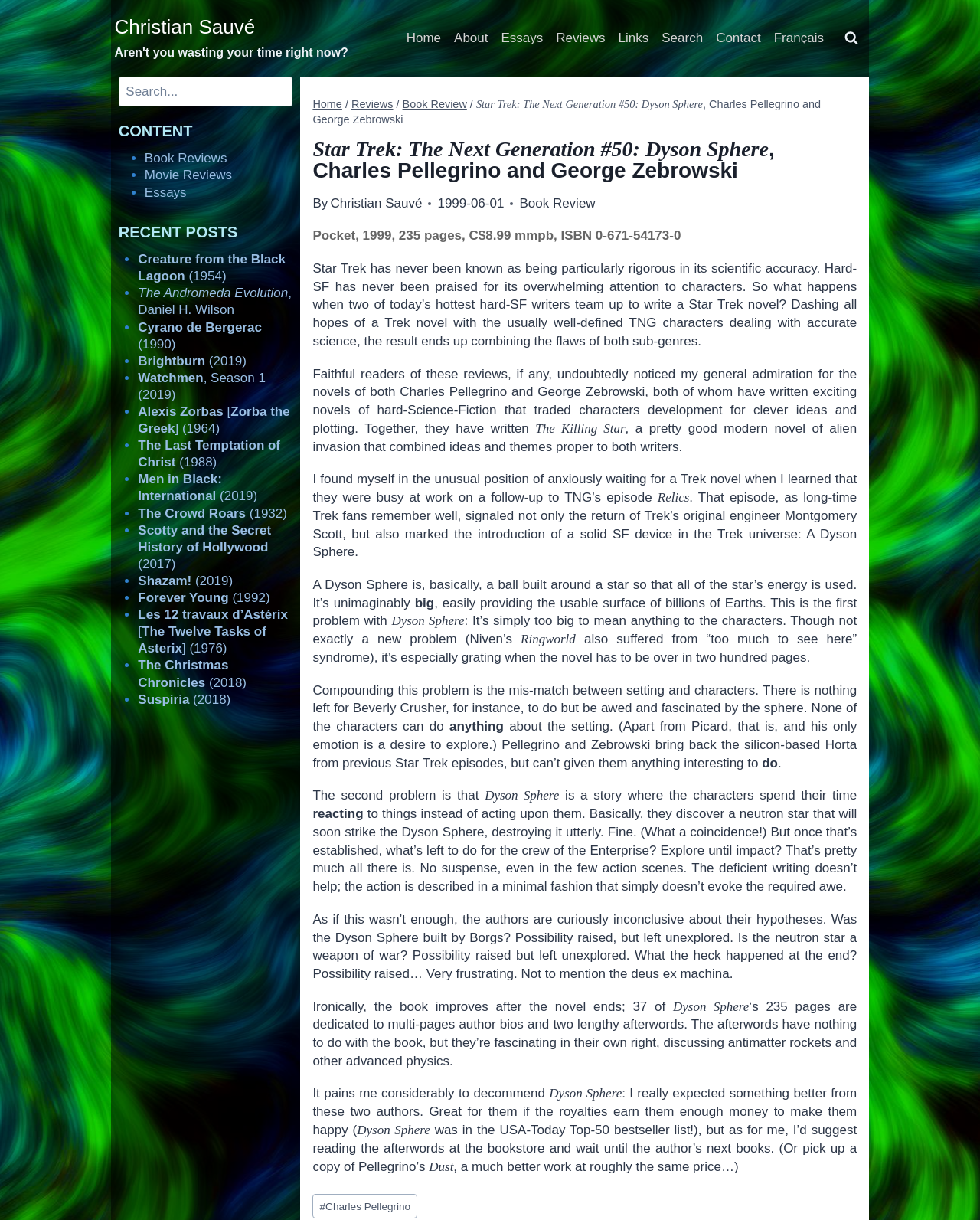Could you specify the bounding box coordinates for the clickable section to complete the following instruction: "View the 'Book Reviews' page"?

[0.147, 0.124, 0.232, 0.136]